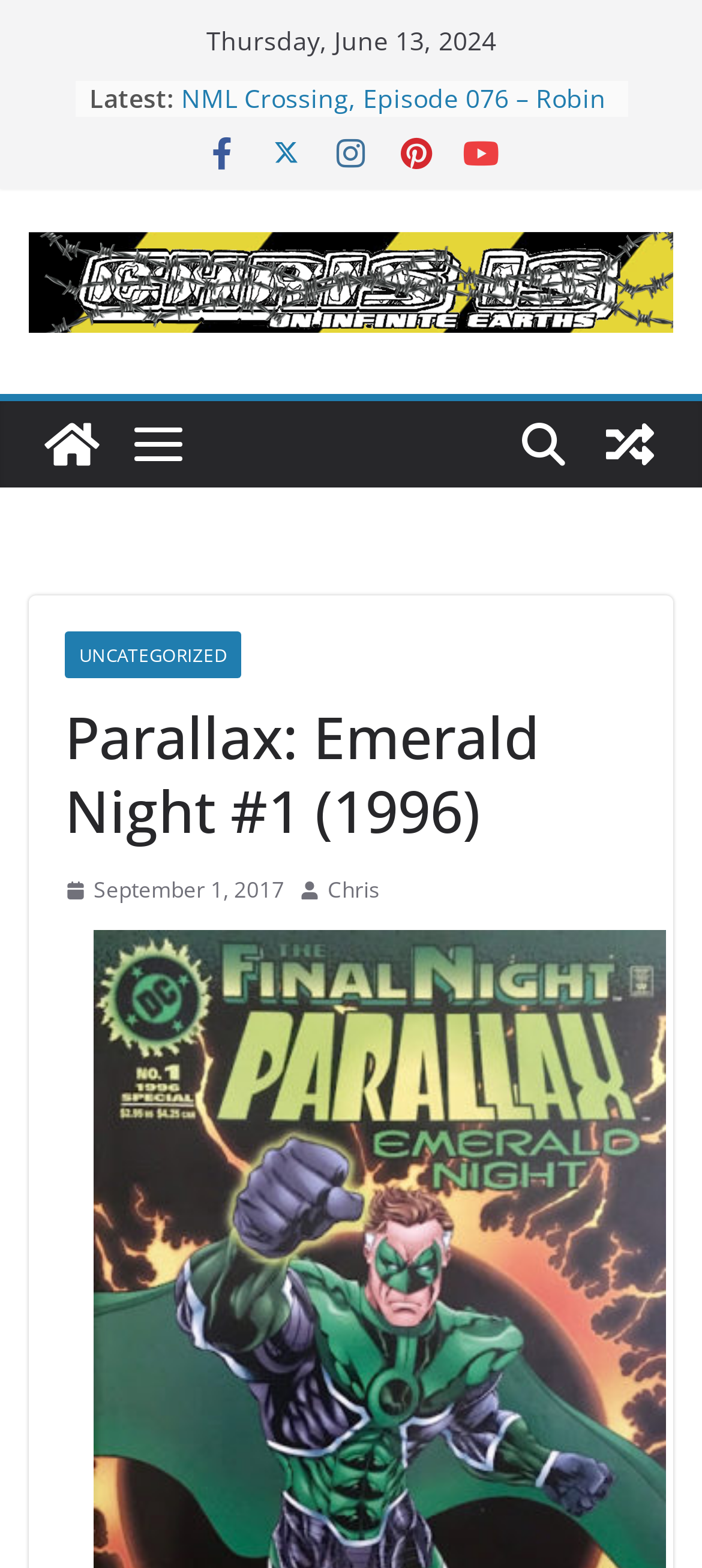What is the date displayed at the top of the webpage?
Answer the question using a single word or phrase, according to the image.

Thursday, June 13, 2024